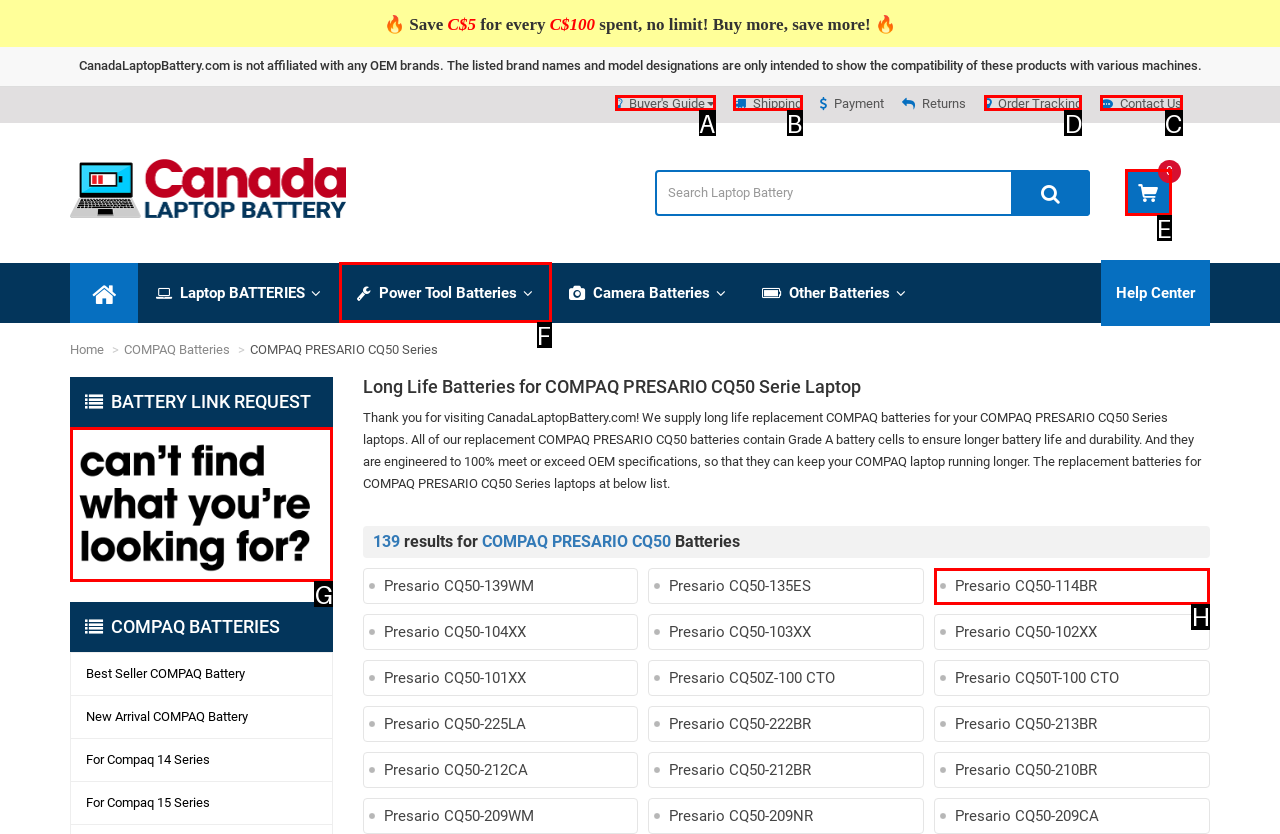Pick the right letter to click to achieve the task: Click on the 'Sign Up' button
Answer with the letter of the correct option directly.

None